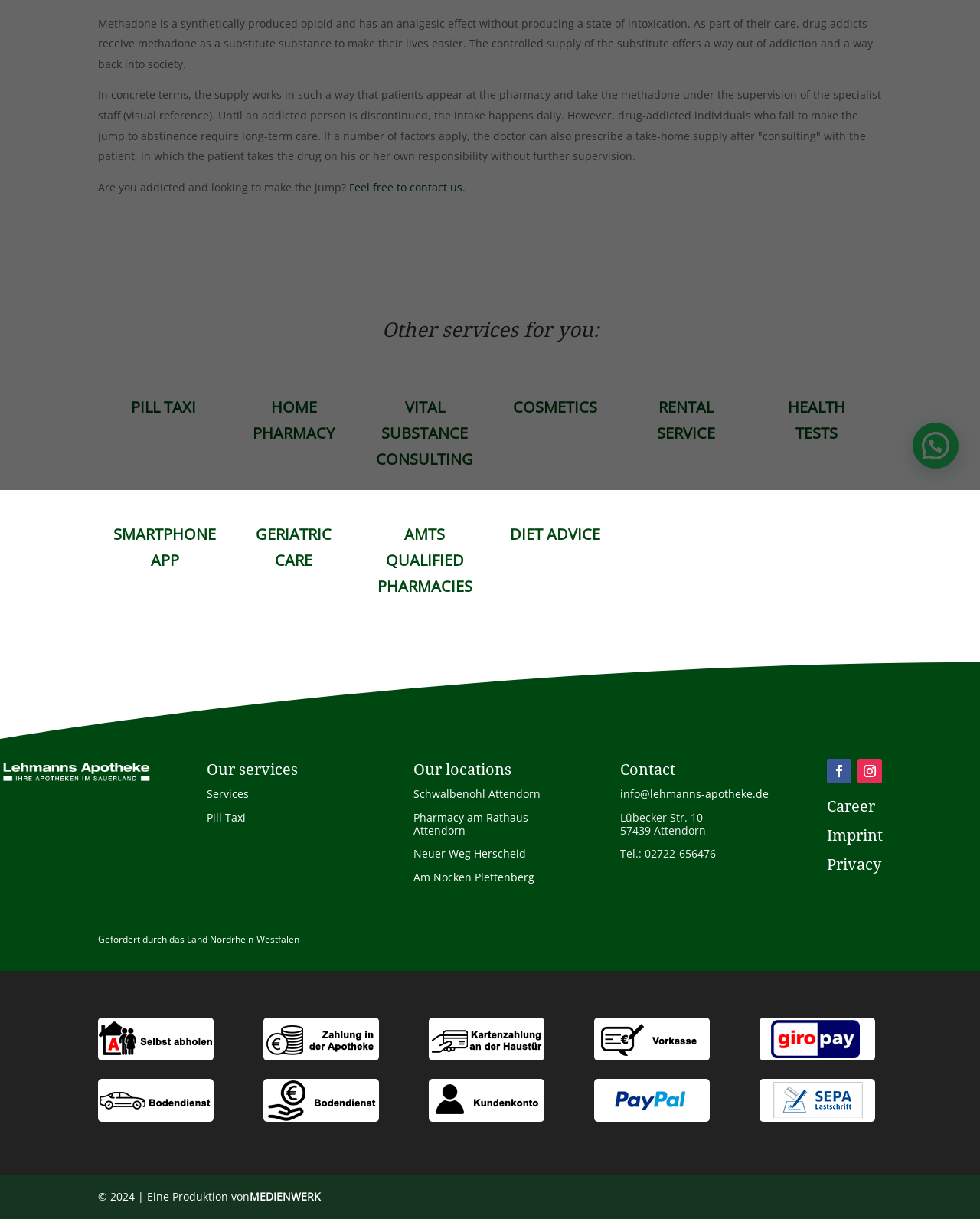Given the following UI element description: "Save", find the bounding box coordinates in the webpage screenshot.

[0.384, 0.101, 0.441, 0.126]